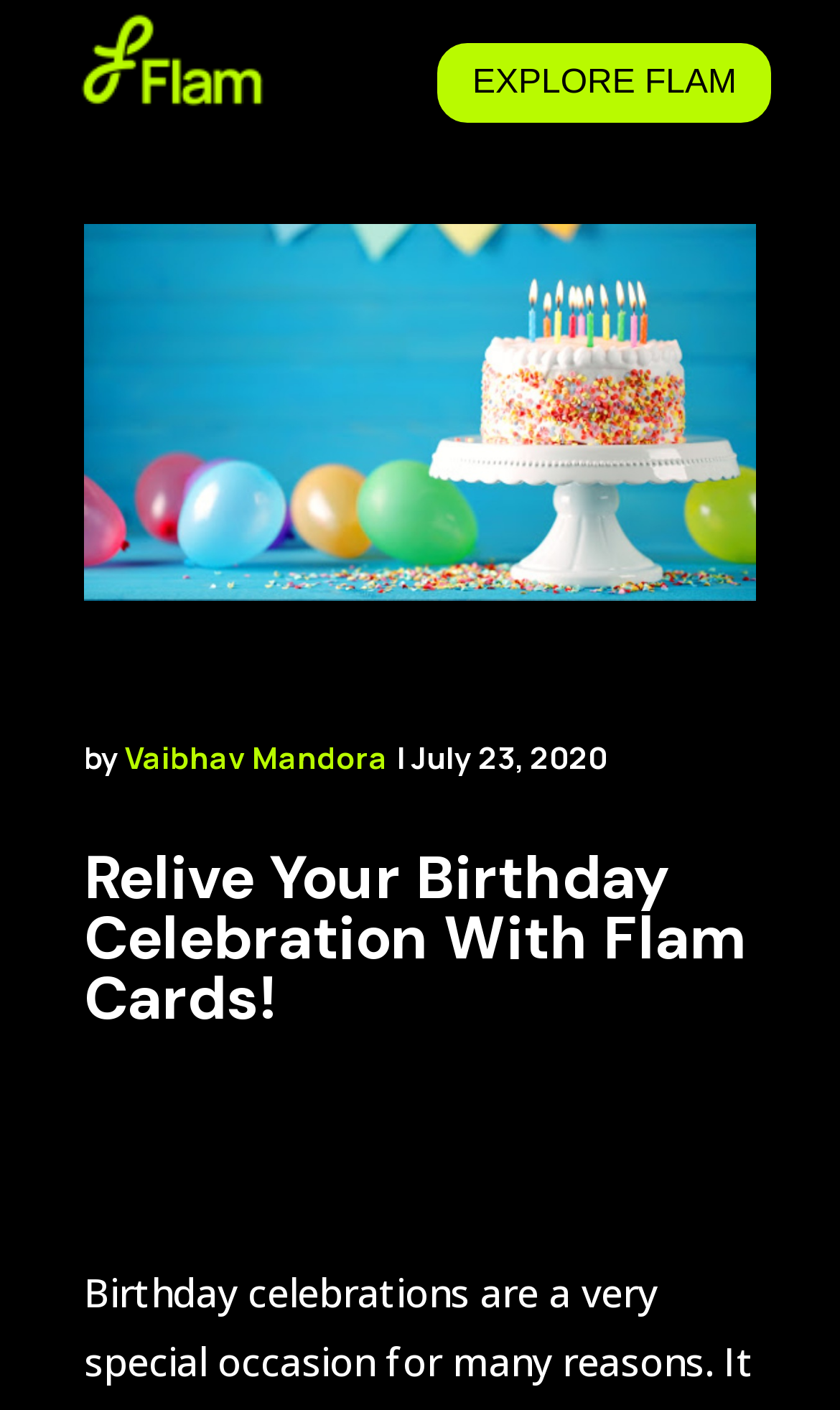Answer the question using only one word or a concise phrase: What is the theme of the webpage?

Birthday celebration